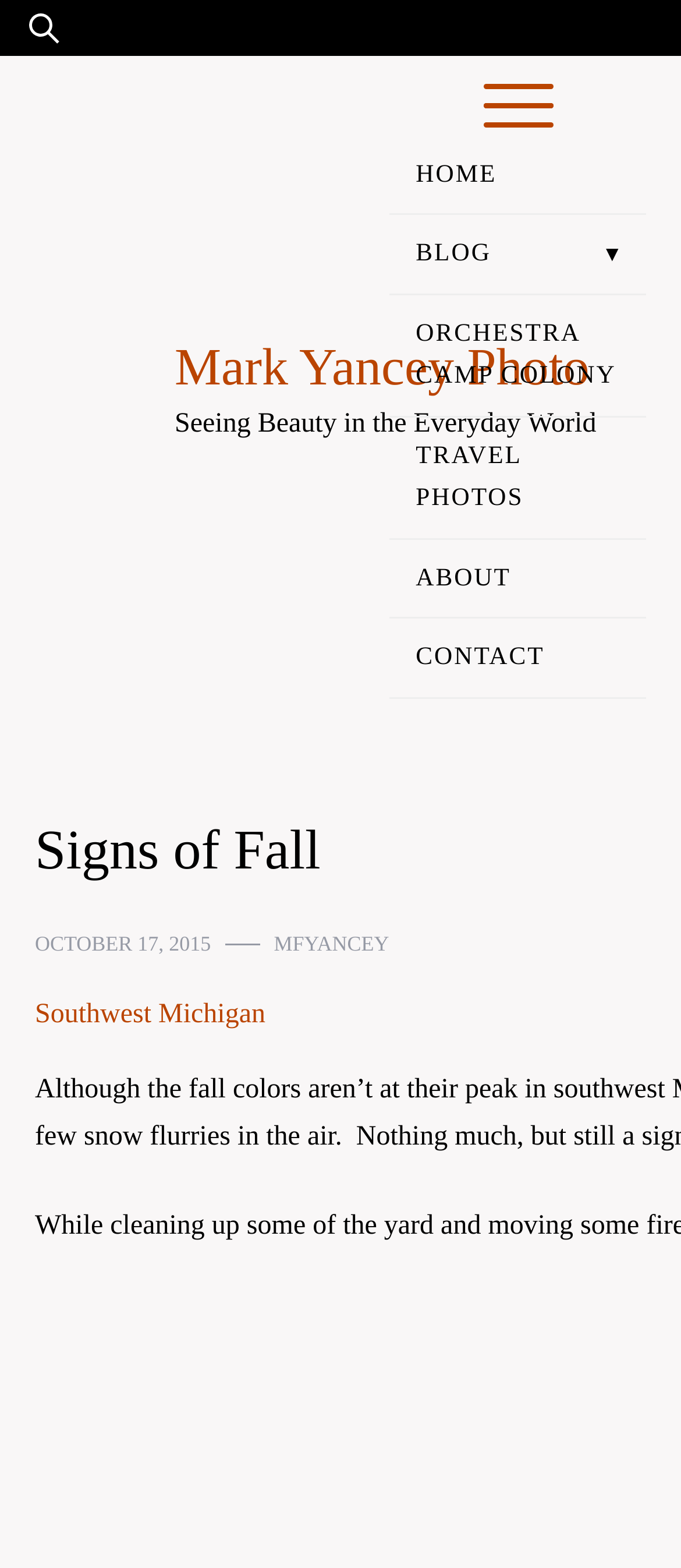How many menu items are there in the primary menu?
Please use the image to provide a one-word or short phrase answer.

7